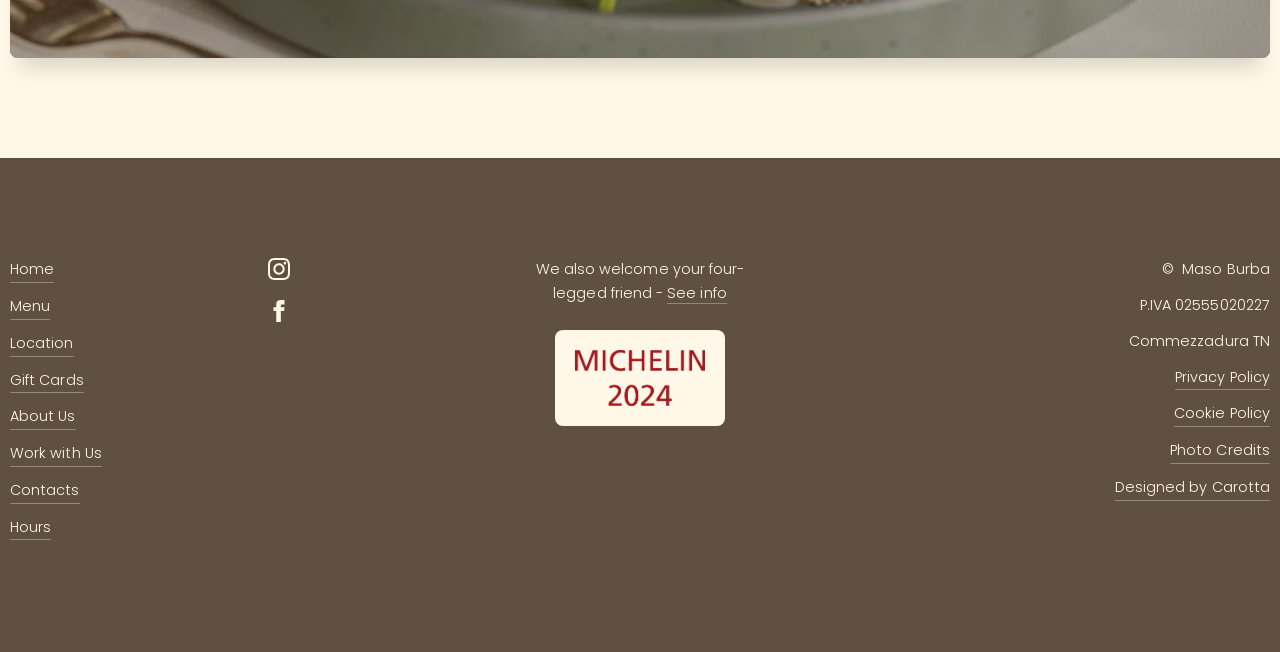Find the UI element described as: "Hours" and predict its bounding box coordinates. Ensure the coordinates are four float numbers between 0 and 1, [left, top, right, bottom].

[0.008, 0.791, 0.04, 0.829]